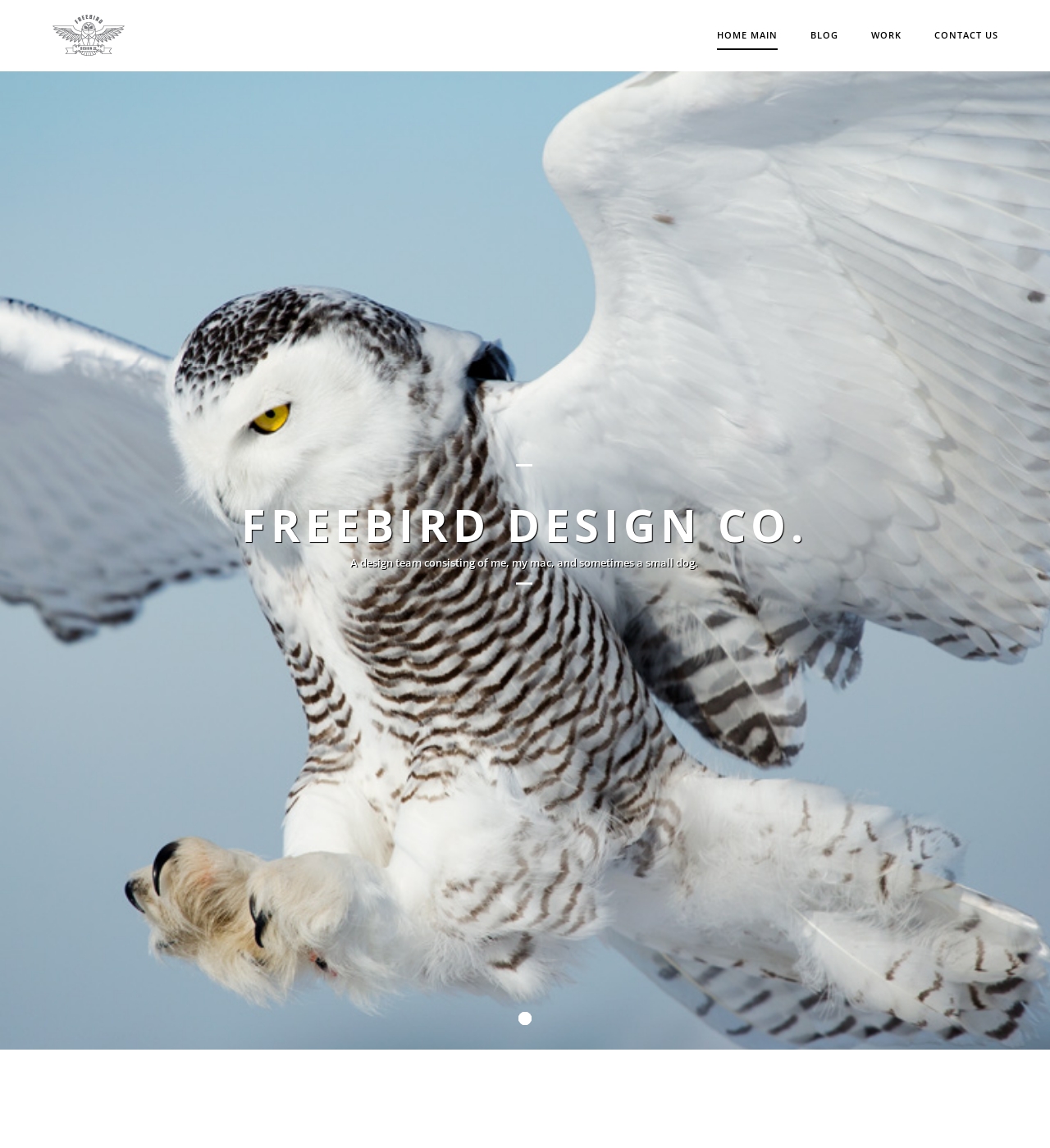Answer this question using a single word or a brief phrase:
Is there a small dog involved in the design team?

Sometimes